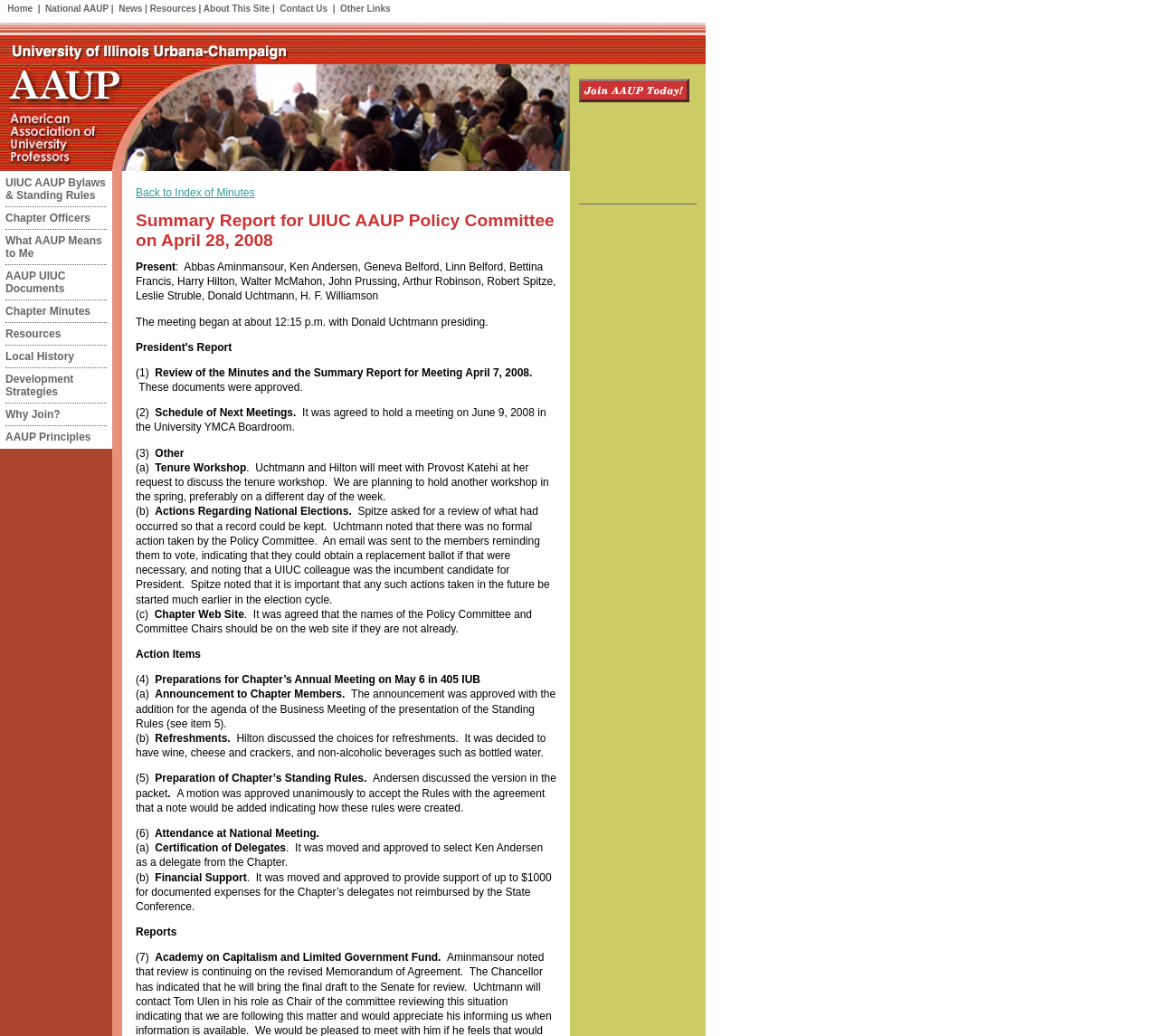How many links are there in the top navigation bar?
Use the information from the image to give a detailed answer to the question.

I counted the links in the top navigation bar by looking at the layout table cell which contains links 'Home', 'National AAUP', 'News', 'Resources', 'About This Site', 'Contact Us', and 'Other Links'.